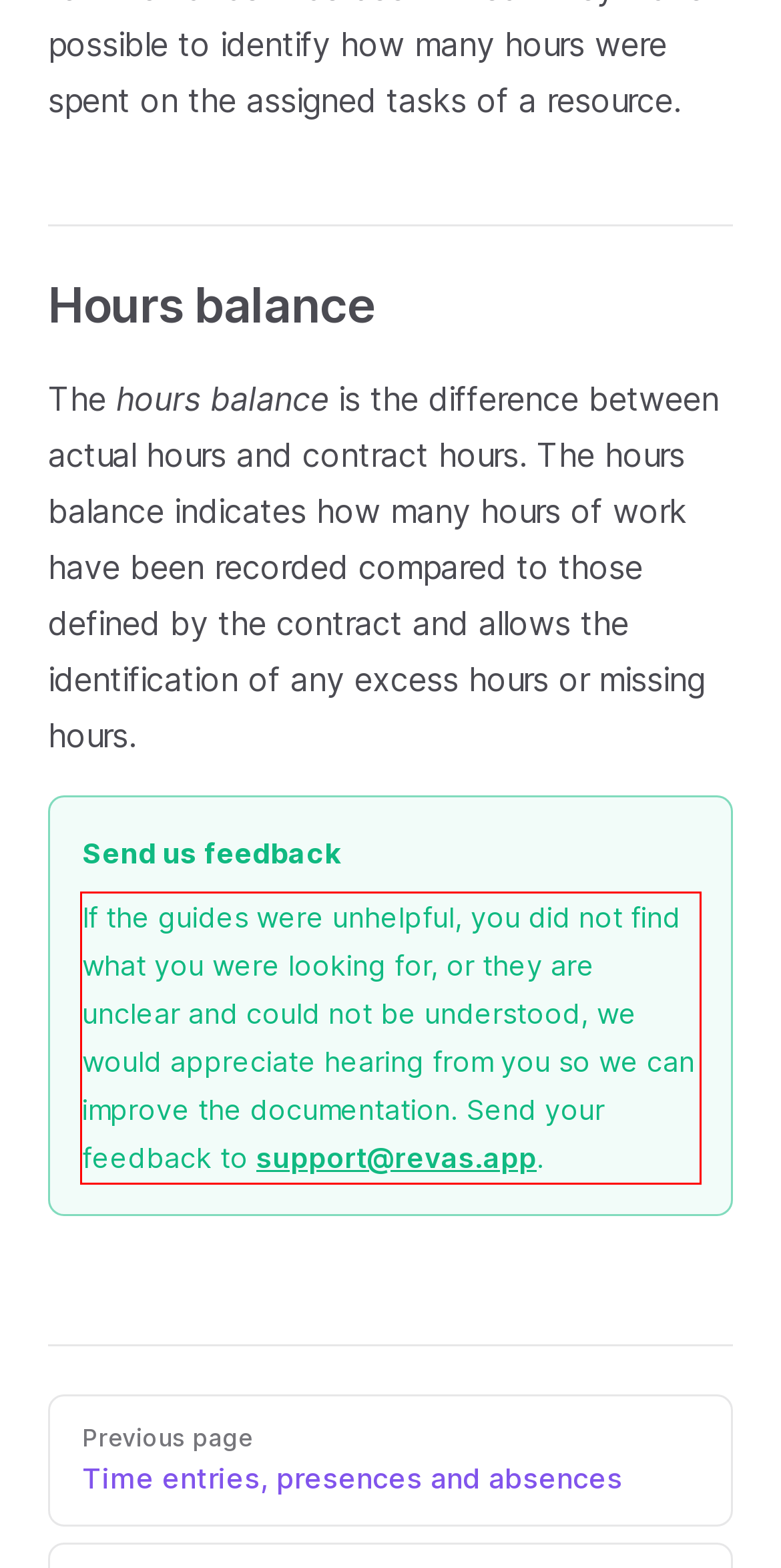Using the provided webpage screenshot, identify and read the text within the red rectangle bounding box.

If the guides were unhelpful, you did not find what you were looking for, or they are unclear and could not be understood, we would appreciate hearing from you so we can improve the documentation. Send your feedback to support@revas.app.